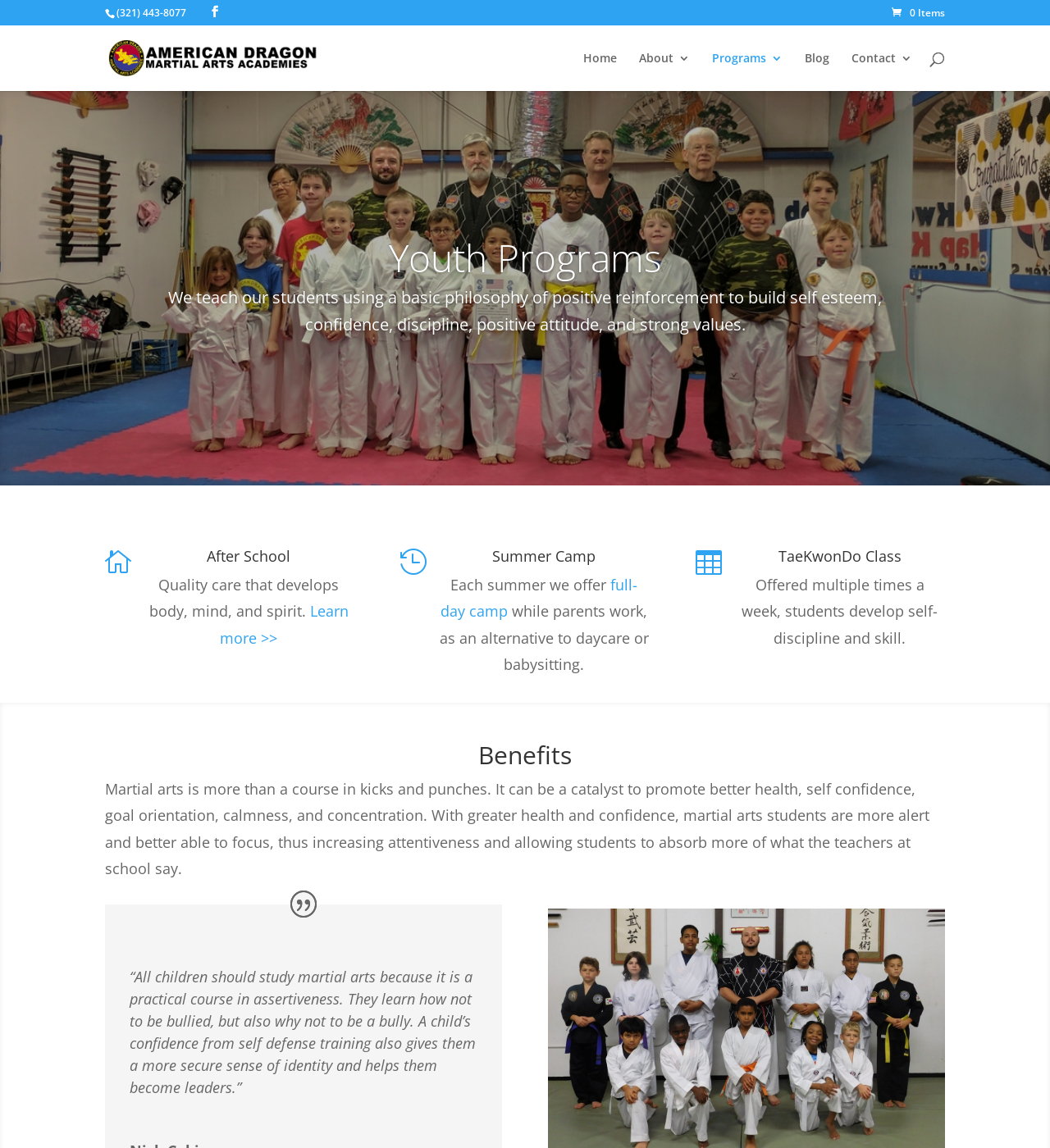What is the quote about martial arts and children?
Please answer the question with a detailed and comprehensive explanation.

The quote is from a static text element with the bounding box coordinates [0.123, 0.842, 0.453, 0.956], and it says that all children should study martial arts because it is a practical course in assertiveness, teaching them how not to be bullied and why not to be a bully.